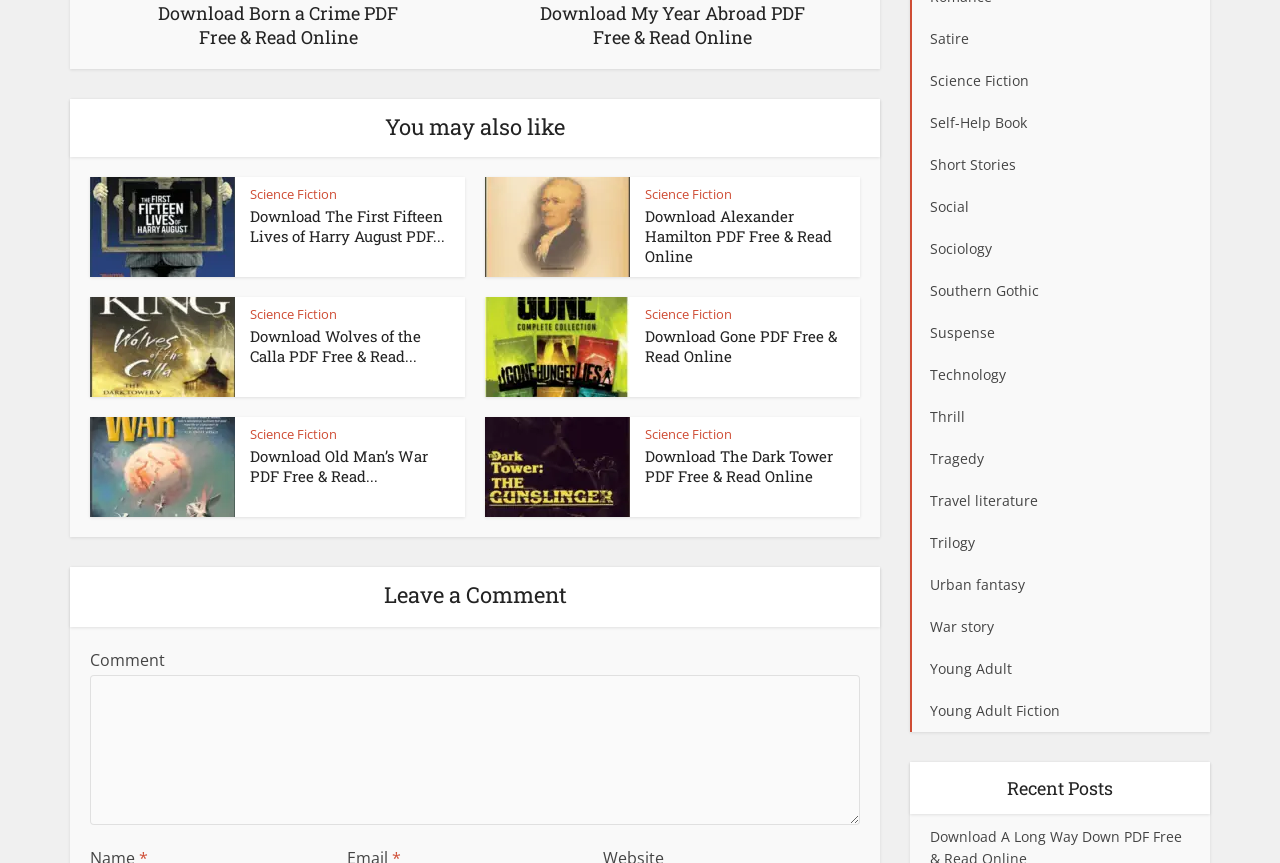Please determine the bounding box coordinates of the element's region to click for the following instruction: "Click on Science Fiction".

[0.504, 0.215, 0.572, 0.236]